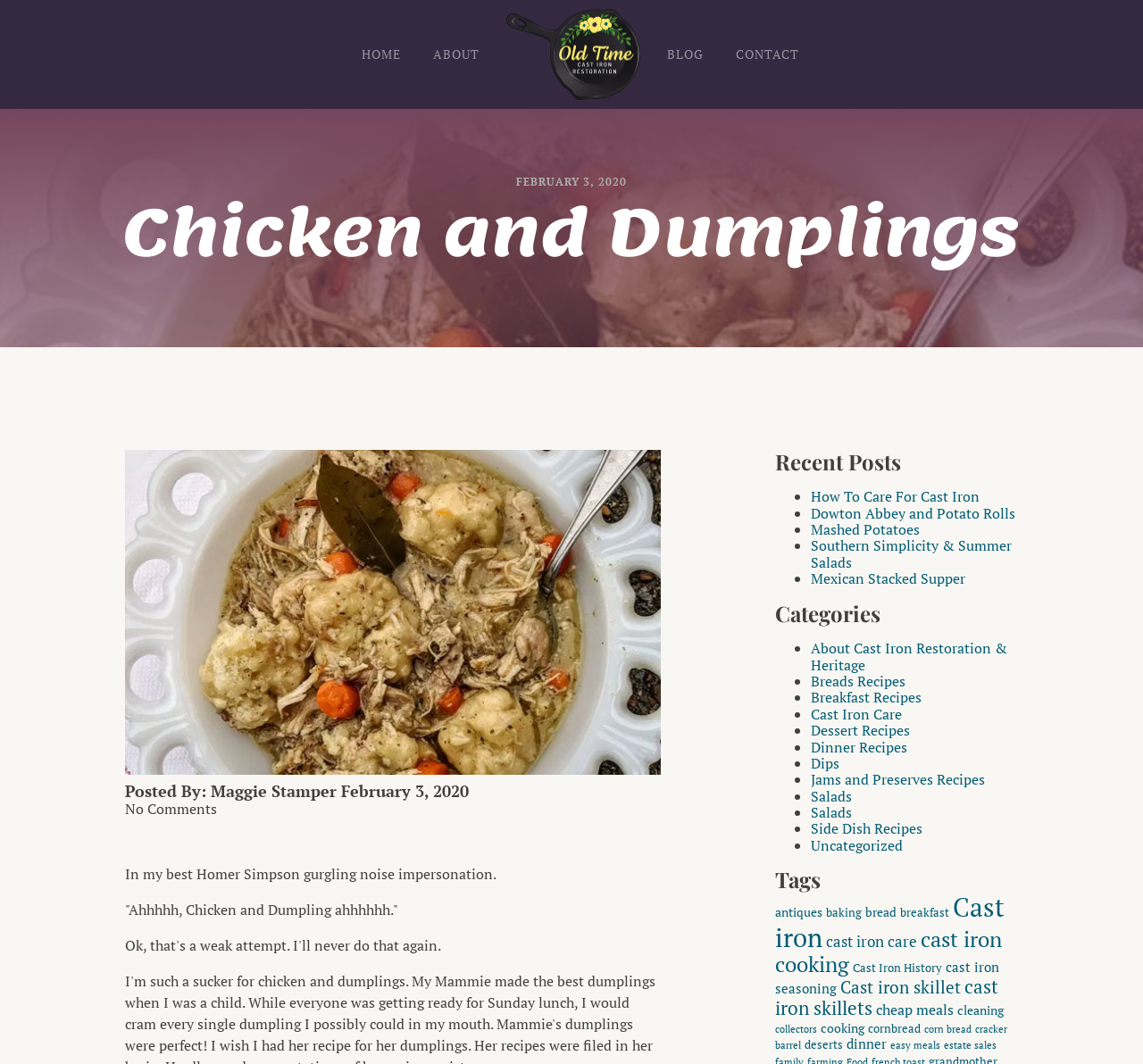Create a detailed description of the webpage's content and layout.

This webpage is about a blog post titled "Chicken and Dumplings" on a website focused on cast iron cooking and heritage. At the top of the page, there is a navigation menu with links to "HOME", "ABOUT", an empty link, "BLOG", and "CONTACT". Below the navigation menu, there is a date "FEBRUARY 3, 2020" and a heading "Chicken and Dumplings" that spans most of the page width. 

The blog post is written by "Maggie Stamper" and has no comments. The post starts with a humorous impersonation of Homer Simpson, followed by a brief introduction to the recipe. 

On the right side of the page, there are three sections: "Recent Posts", "Categories", and "Tags". The "Recent Posts" section lists five links to other blog posts, including "How To Care For Cast Iron" and "Mashed Potatoes". The "Categories" section lists 13 categories, including "About Cast Iron Restoration & Heritage", "Breads Recipes", and "Dessert Recipes", each with a bullet point and a link. The "Tags" section lists 25 tags, including "antiques", "baking", "bread", and "Cast iron", each with a link and the number of items associated with the tag.